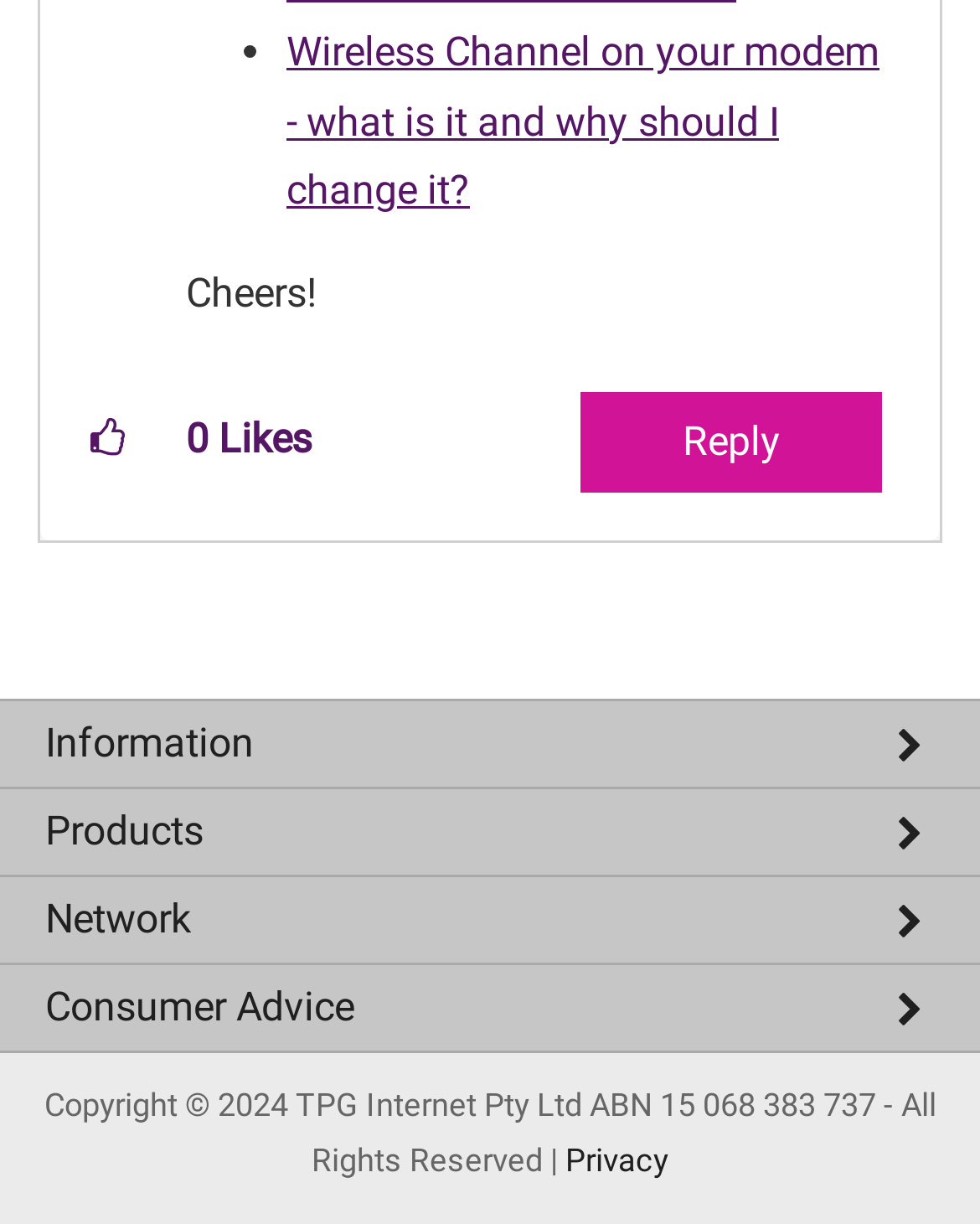Please determine the bounding box coordinates of the element's region to click for the following instruction: "Check the Privacy policy".

[0.577, 0.931, 0.682, 0.962]